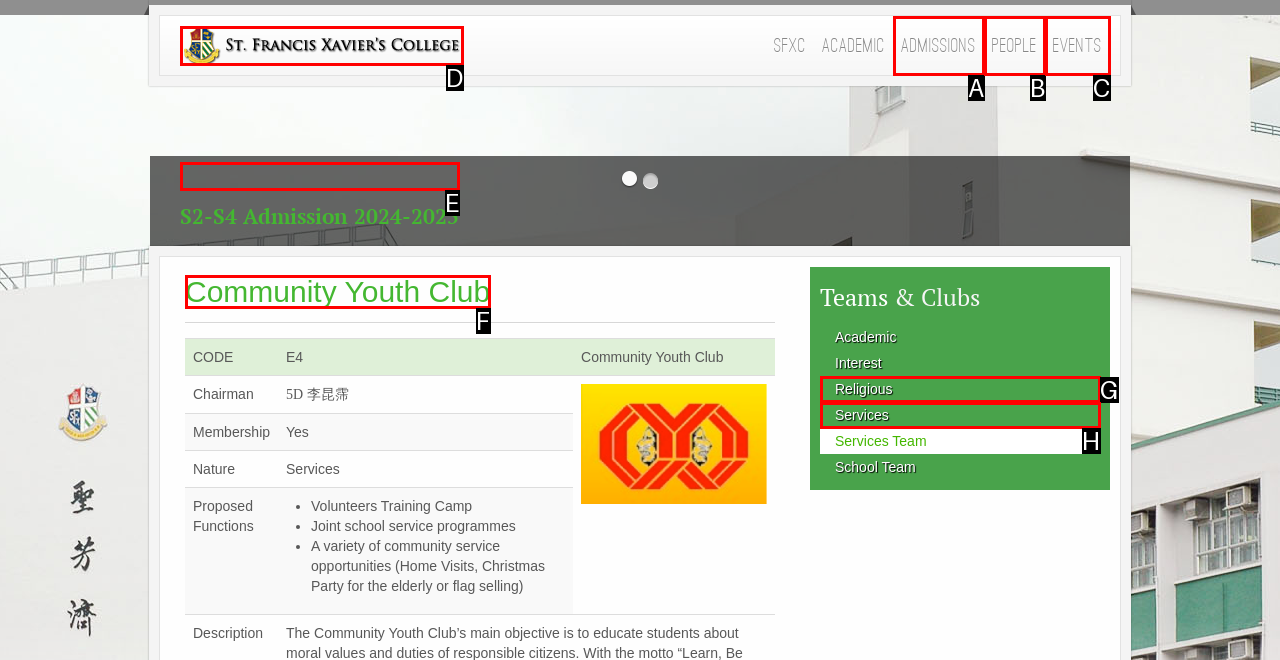Identify the correct option to click in order to complete this task: Search for something
Answer with the letter of the chosen option directly.

None